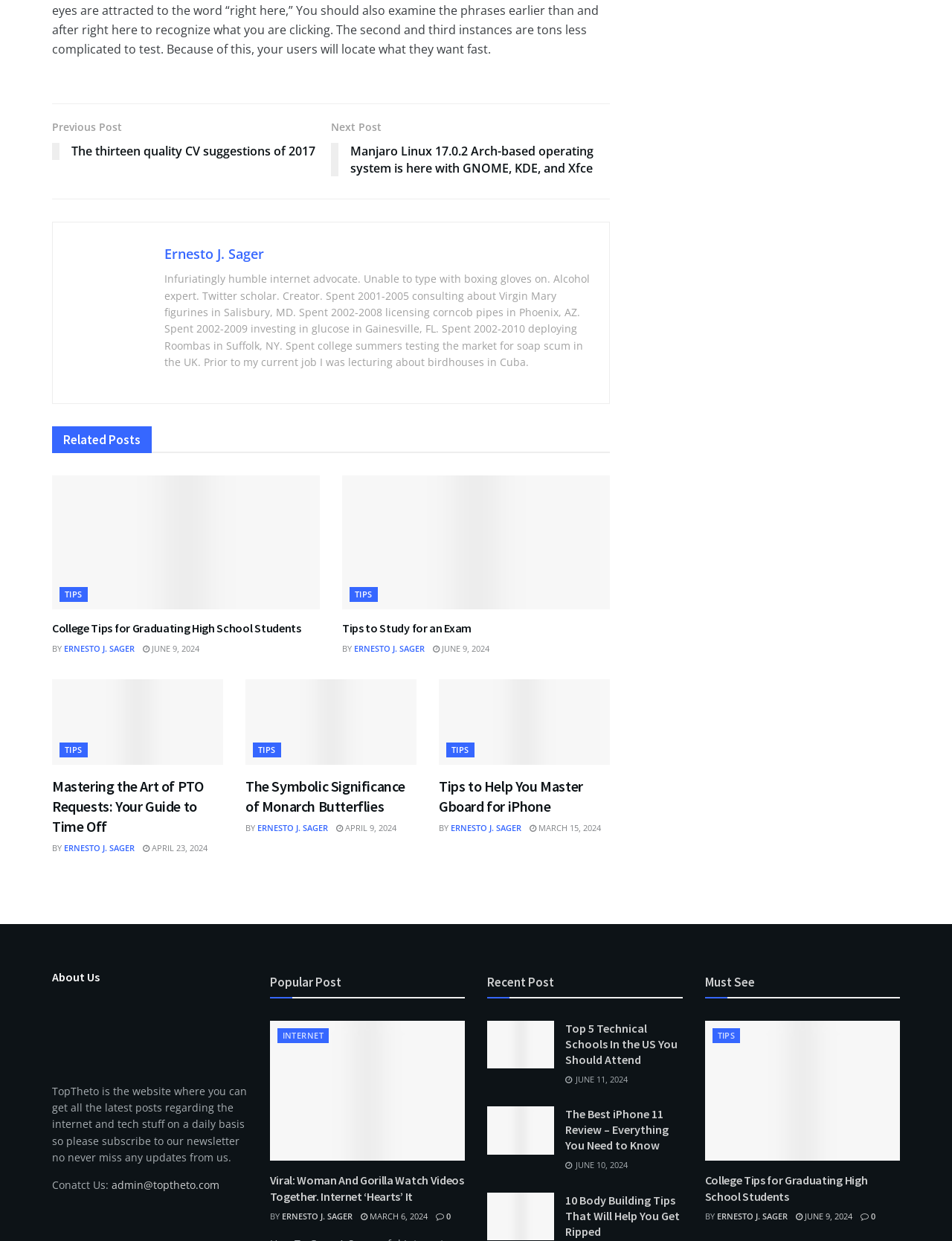Answer the following inquiry with a single word or phrase:
What is the website's purpose?

To provide latest posts on internet and tech stuff